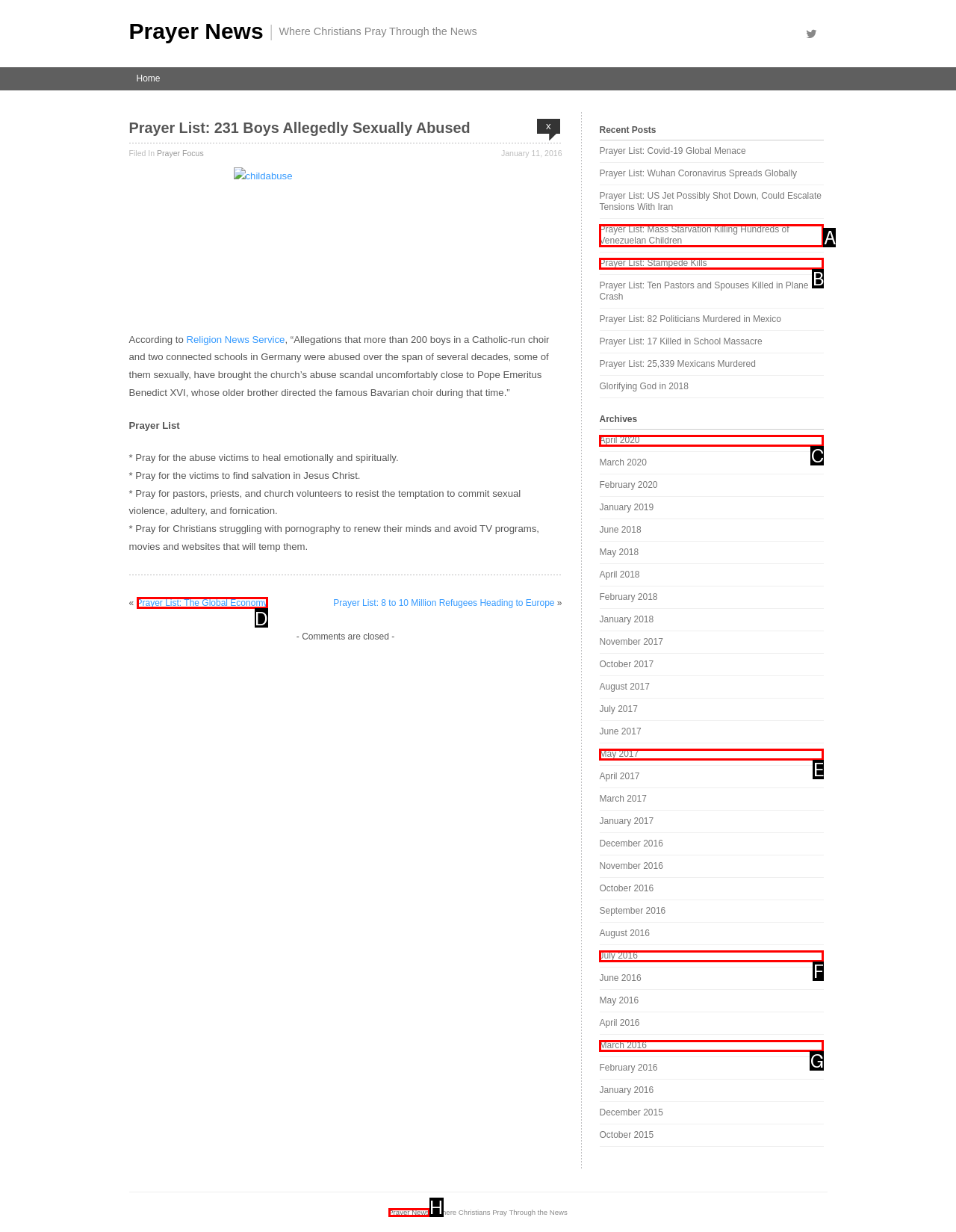Determine the letter of the UI element that will complete the task: View the 'Prayer List: The Global Economy' article
Reply with the corresponding letter.

D